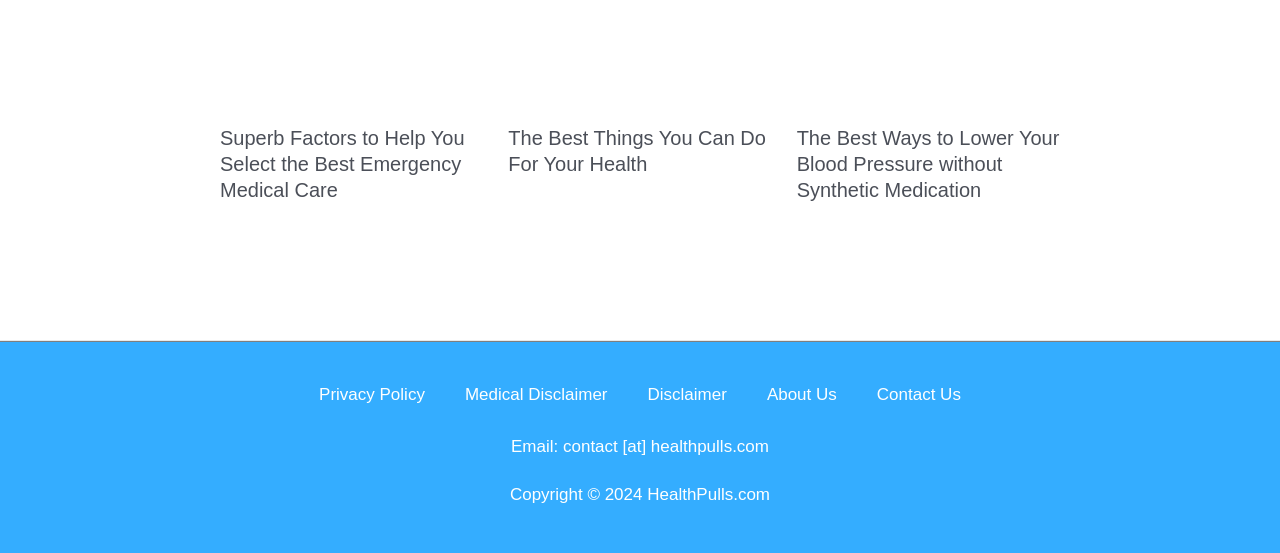Identify the bounding box coordinates of the specific part of the webpage to click to complete this instruction: "check Privacy Policy".

[0.234, 0.673, 0.348, 0.756]